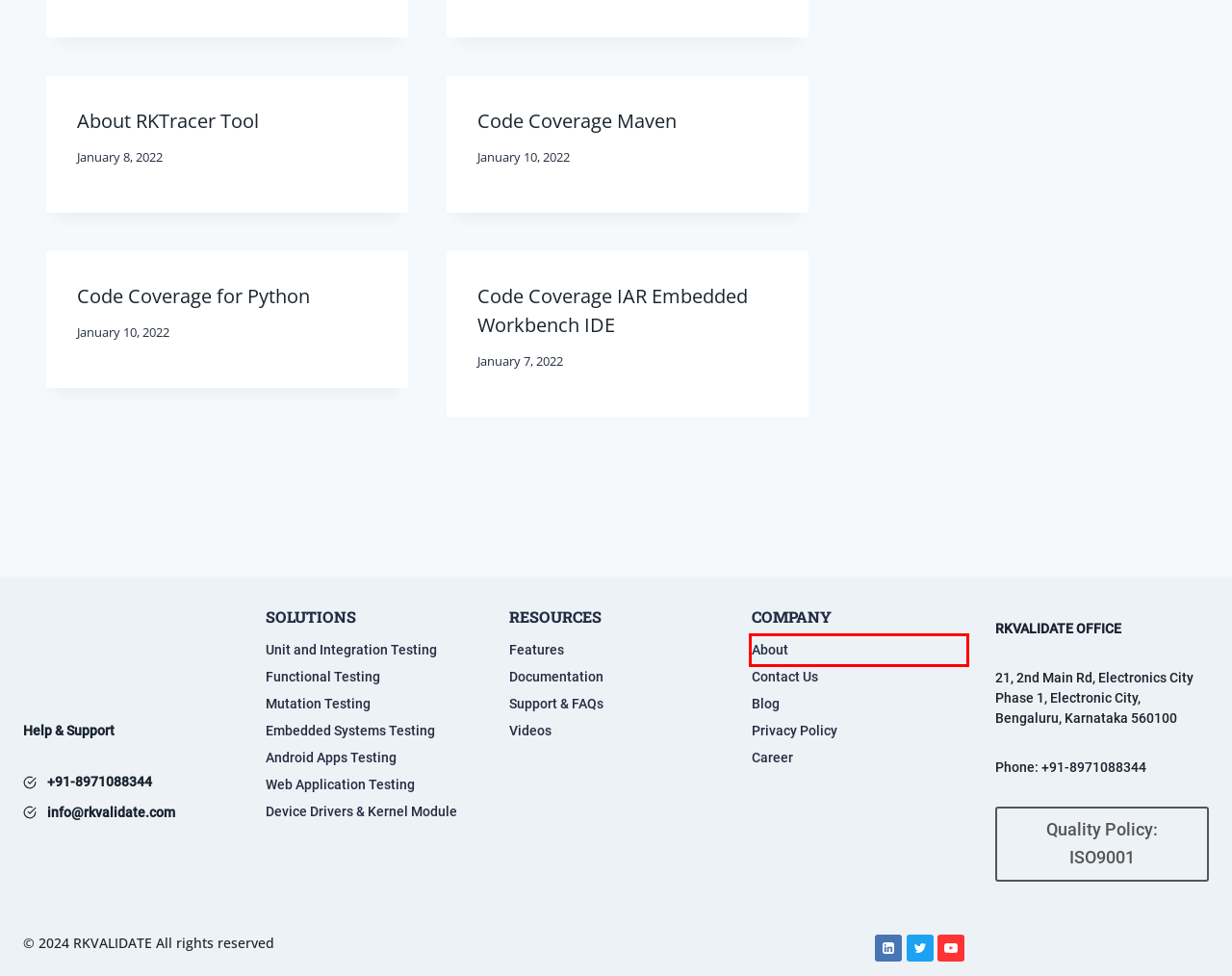You have a screenshot of a webpage with a red bounding box around an element. Choose the best matching webpage description that would appear after clicking the highlighted element. Here are the candidates:
A. Contact Us | RKVALIDATE
B. Unit Testing and Integration Testing | RKVALIDATE
C. Unit Testing and Code Coverage Videos for C ,CPP, Java, Dotnet, JavaScript, Python | RKVALIDATE
D. Code Coverage Maven | RKVALIDATE
E. About | RKVALIDATE
F. About RKTracer Tool | RKVALIDATE
G. Code Coverage for Python | RKVALIDATE
H. Privacy Policy | RKVALIDATE

E